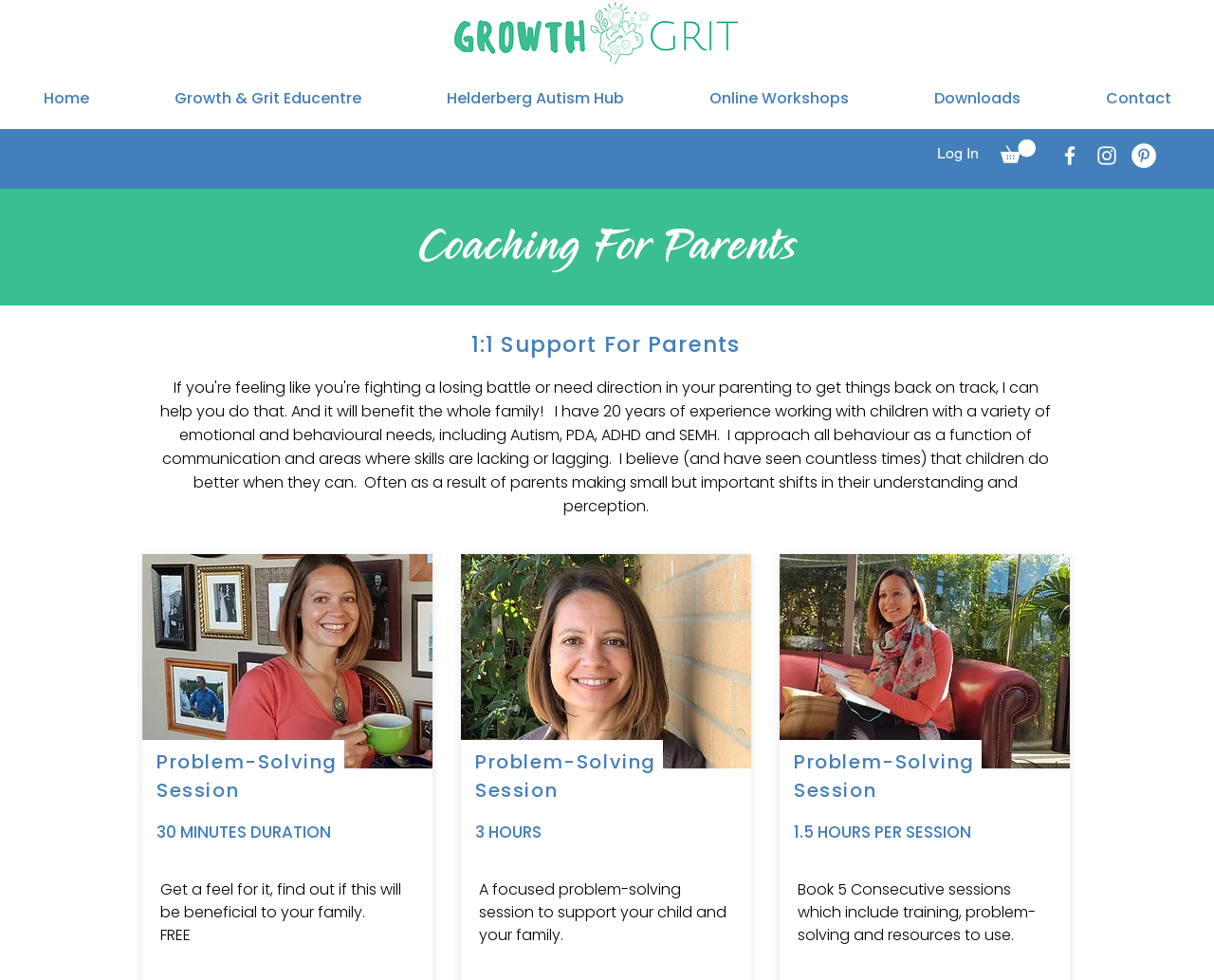Show me the bounding box coordinates of the clickable region to achieve the task as per the instruction: "Visit Pinterest page".

[0.932, 0.146, 0.952, 0.171]